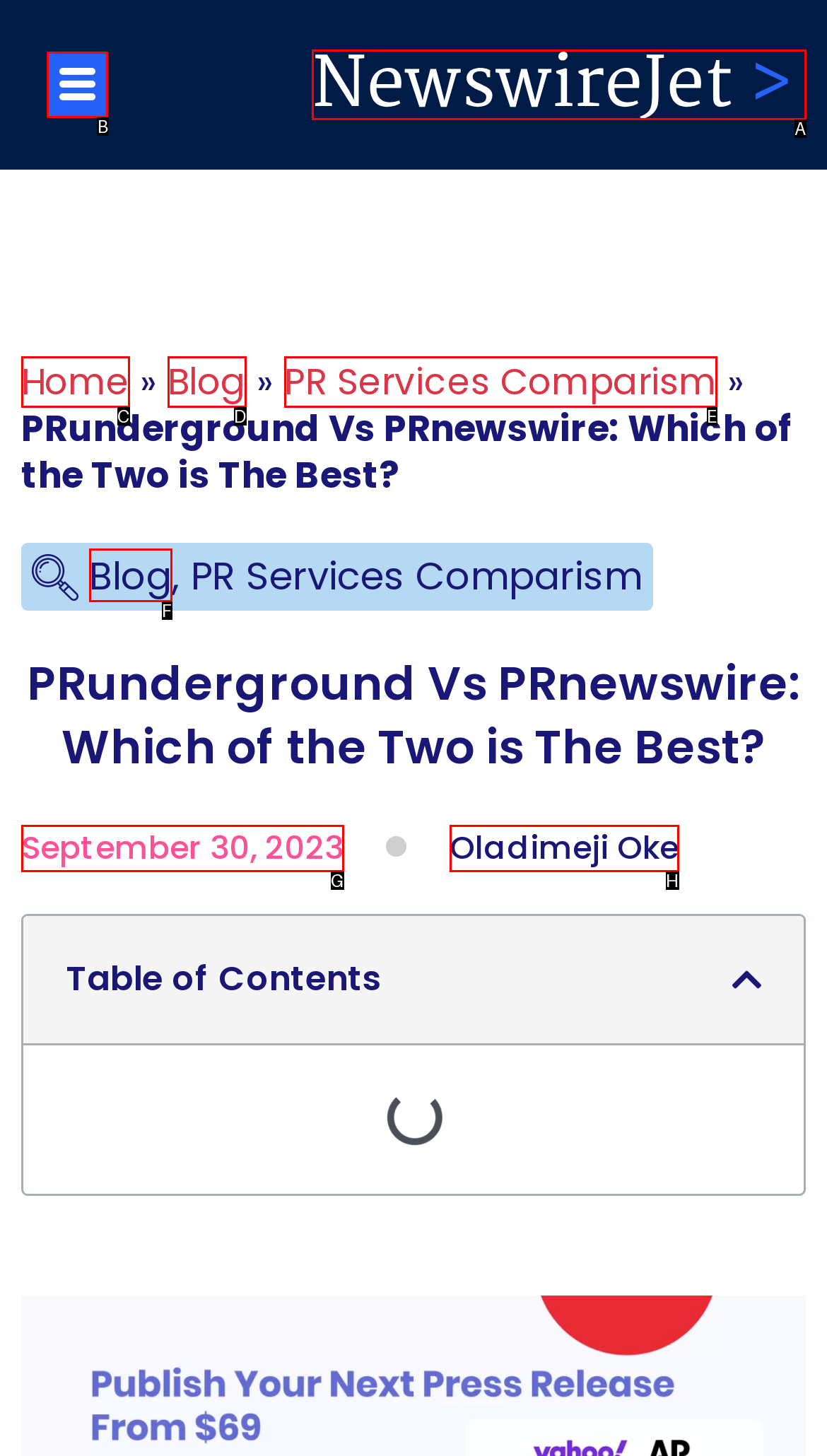Using the description: Oladimeji Oke, find the HTML element that matches it. Answer with the letter of the chosen option.

H